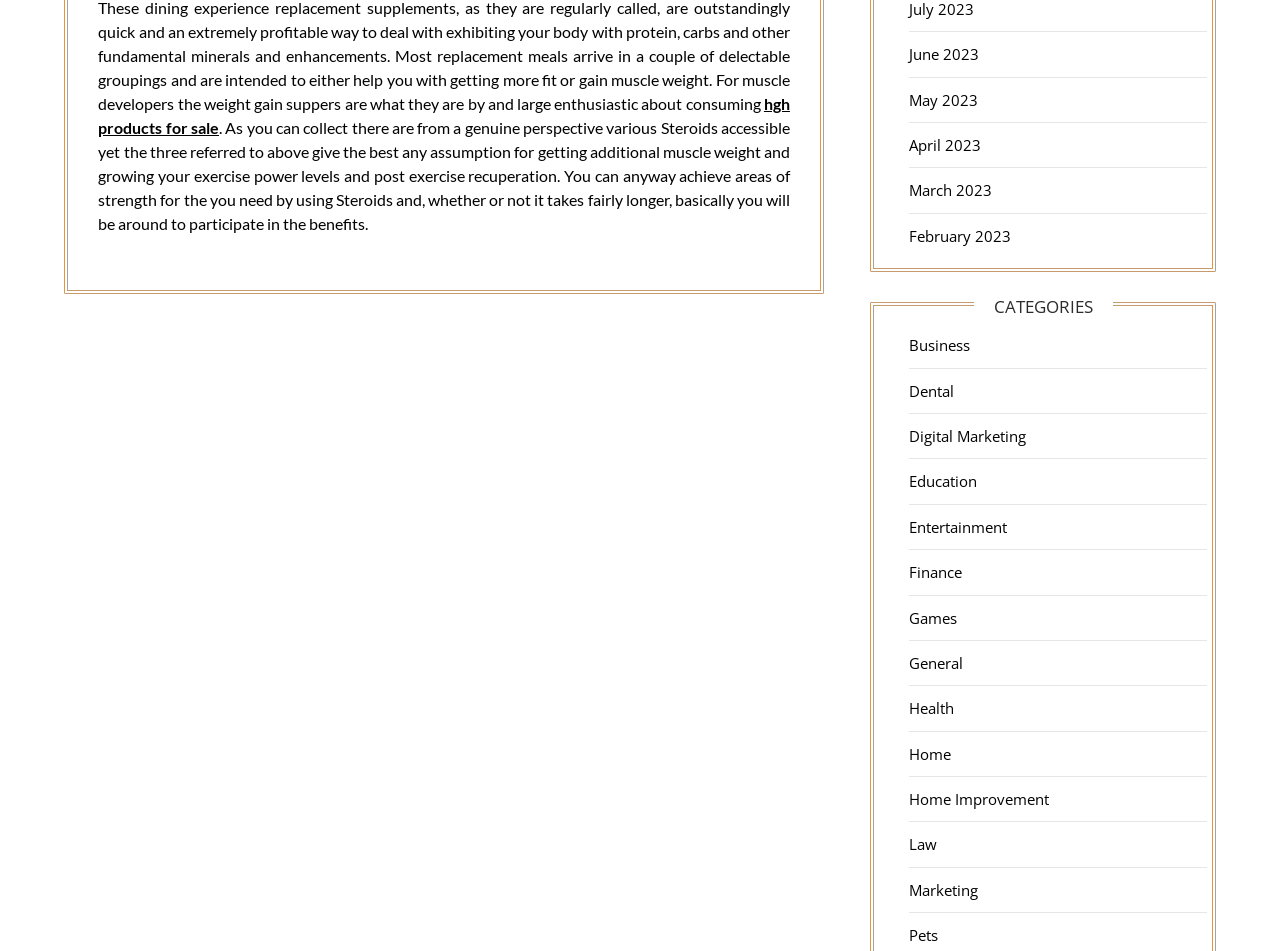Identify the bounding box coordinates necessary to click and complete the given instruction: "view 'June 2023'".

[0.71, 0.047, 0.765, 0.068]